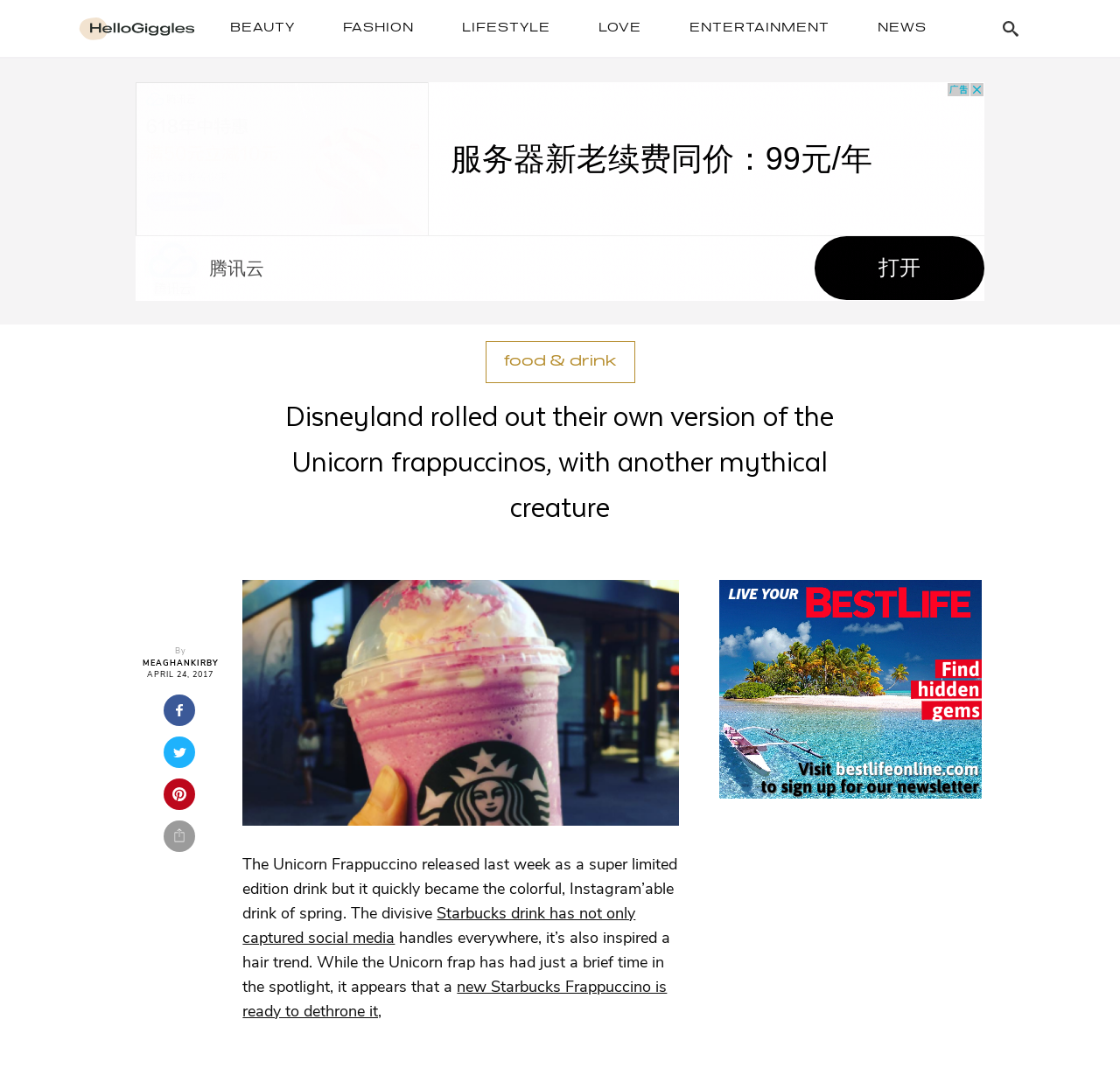Please identify the bounding box coordinates of the clickable area that will allow you to execute the instruction: "Search using the search button".

[0.883, 0.006, 0.922, 0.046]